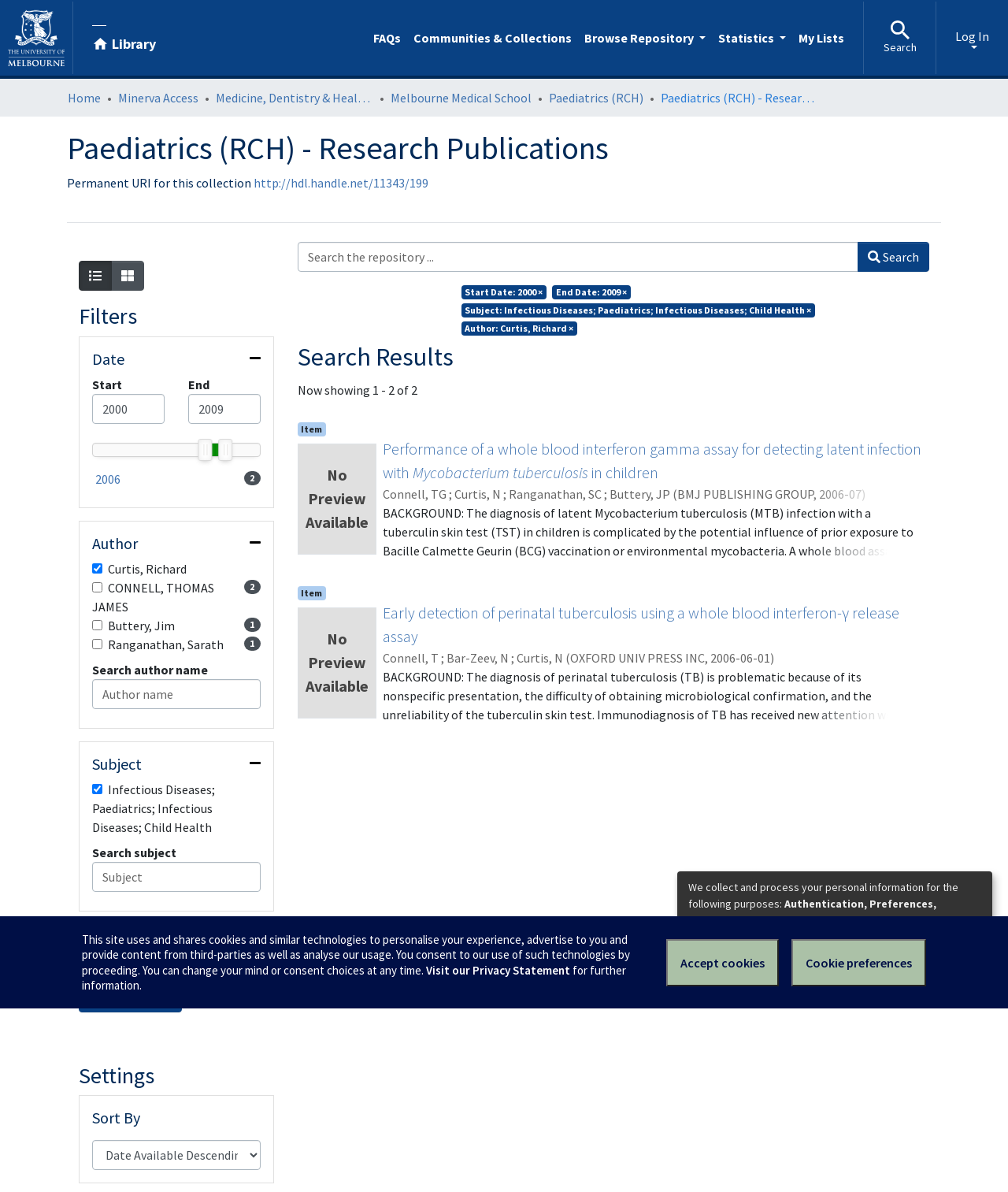Identify the bounding box coordinates of the section to be clicked to complete the task described by the following instruction: "Reset filters". The coordinates should be four float numbers between 0 and 1, formatted as [left, top, right, bottom].

[0.078, 0.824, 0.18, 0.849]